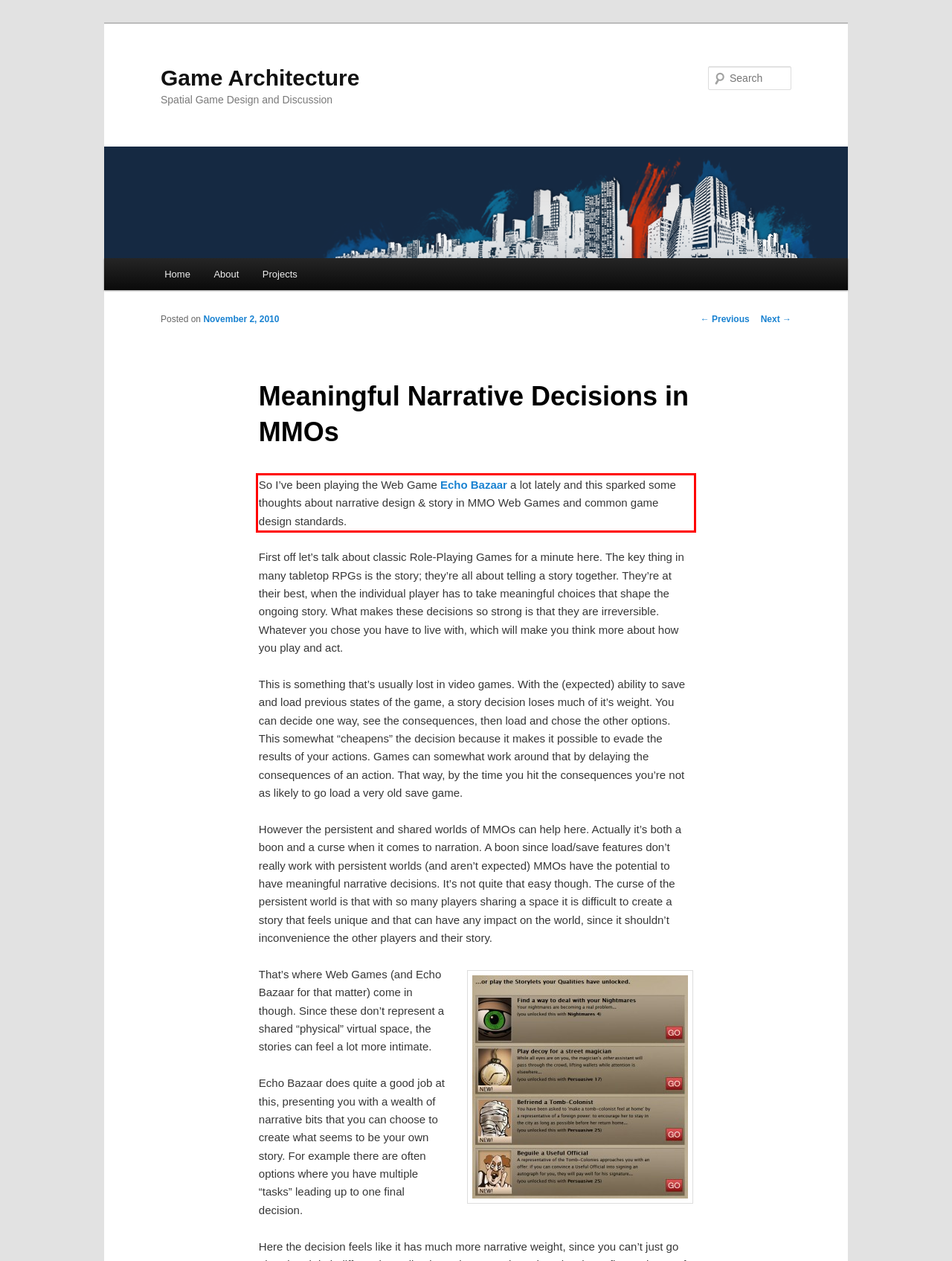You are presented with a webpage screenshot featuring a red bounding box. Perform OCR on the text inside the red bounding box and extract the content.

So I’ve been playing the Web Game Echo Bazaar a lot lately and this sparked some thoughts about narrative design & story in MMO Web Games and common game design standards.